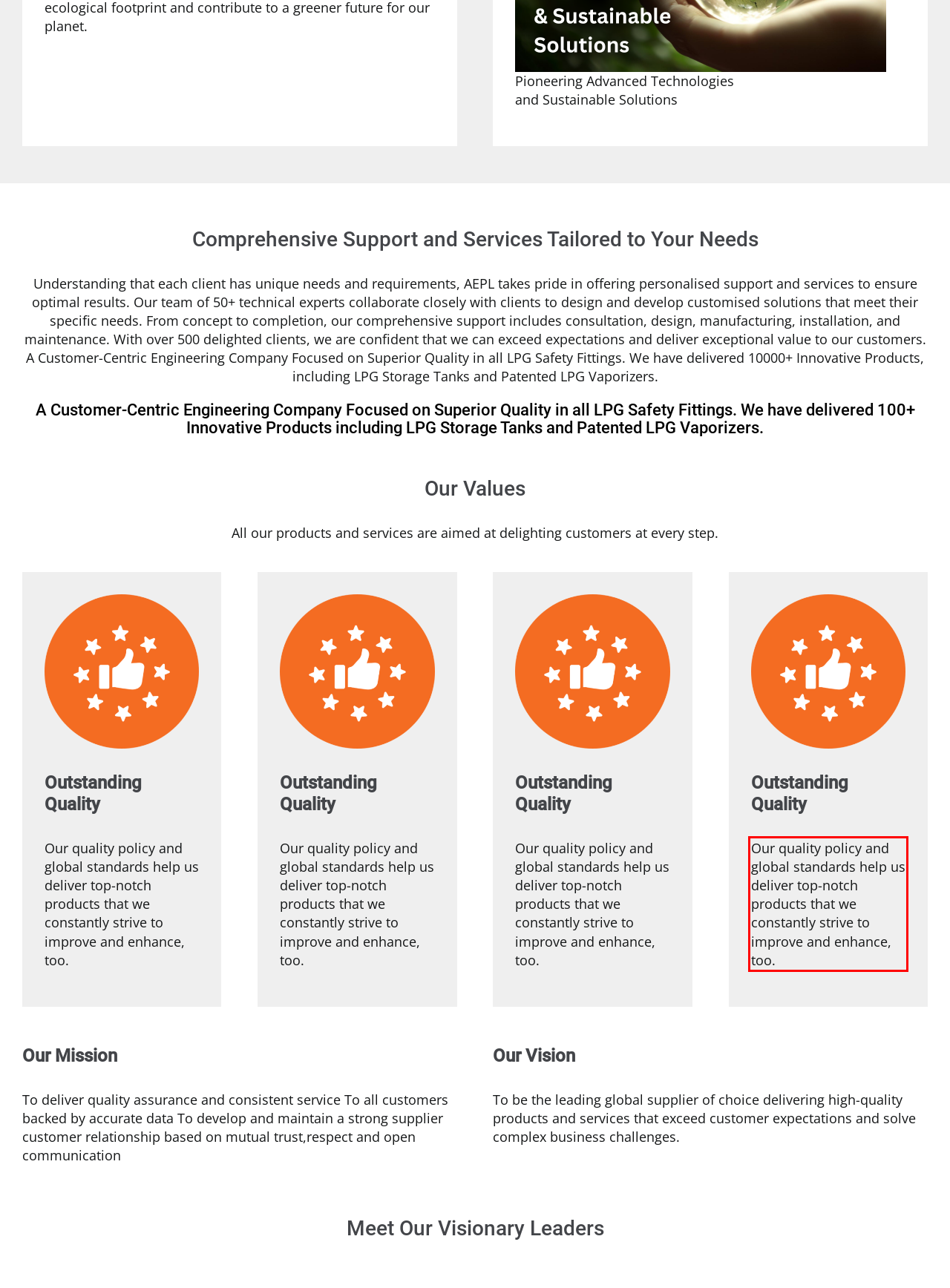Analyze the red bounding box in the provided webpage screenshot and generate the text content contained within.

Our quality policy and global standards help us deliver top-notch products that we constantly strive to improve and enhance, too.